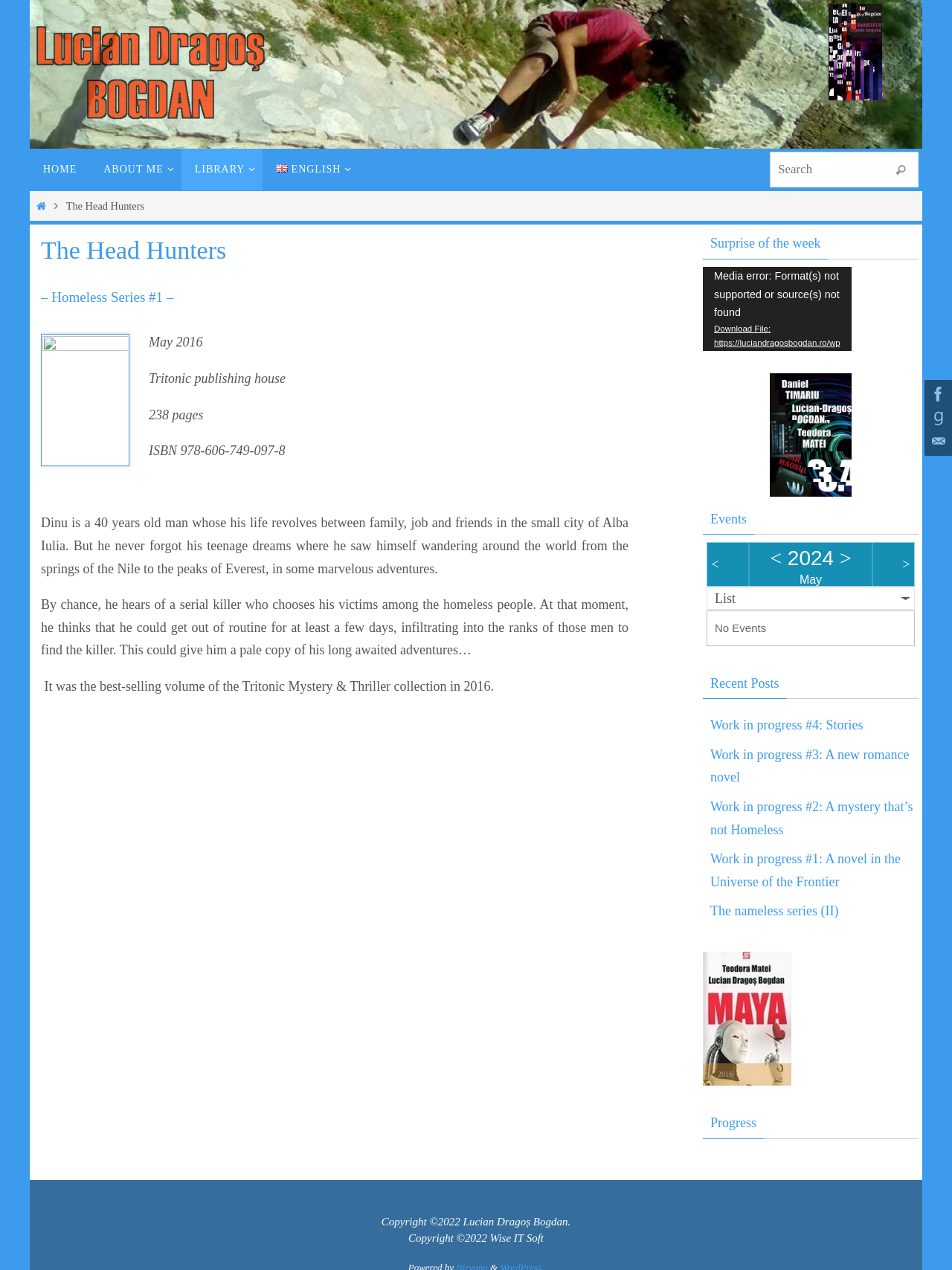For the following element description, predict the bounding box coordinates in the format (top-left x, top-left y, bottom-right x, bottom-right y). All values should be floating point numbers between 0 and 1. Description: English

[0.276, 0.117, 0.377, 0.15]